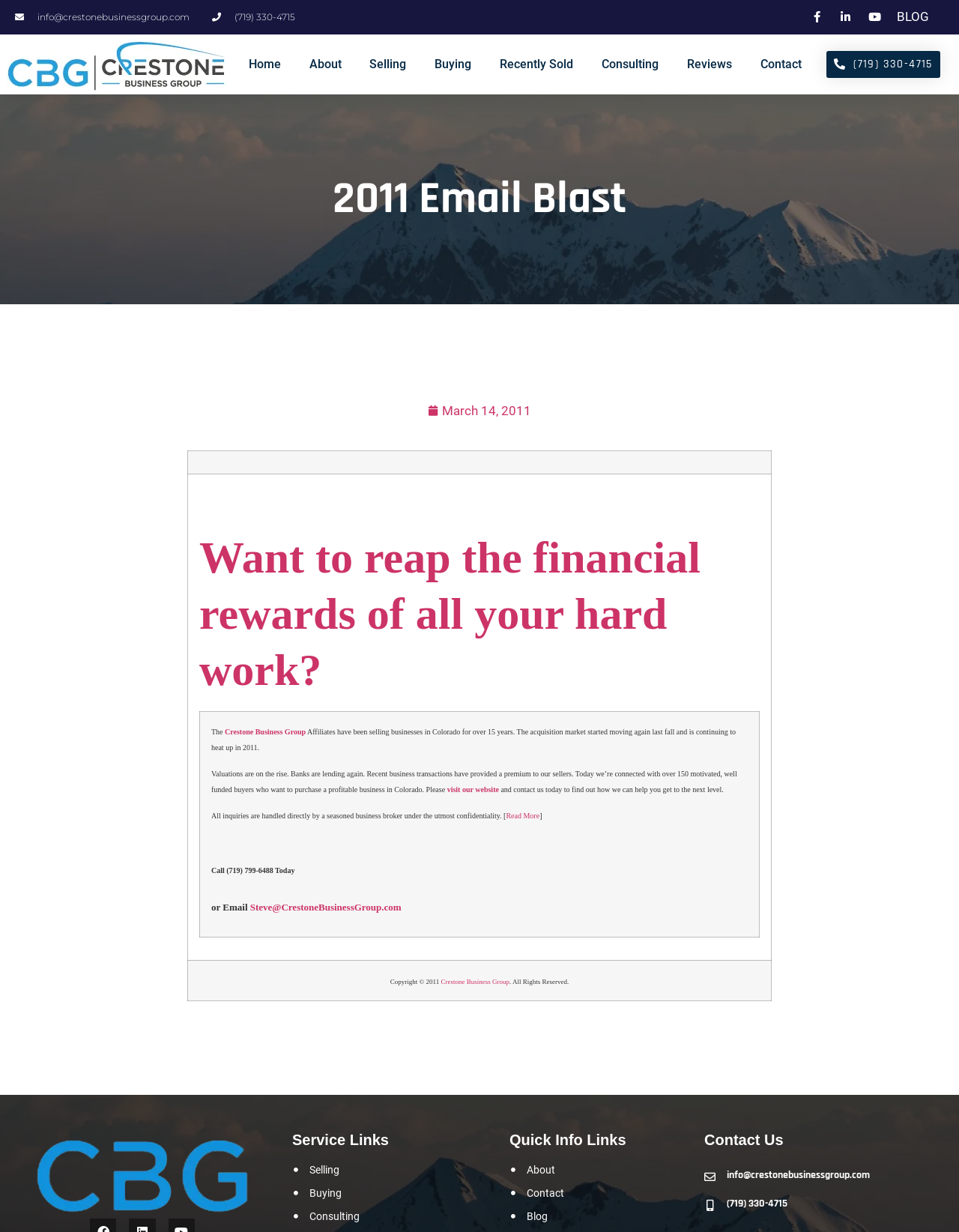Please identify the bounding box coordinates of the element I need to click to follow this instruction: "Learn more about Crestone Business Group".

[0.196, 0.366, 0.804, 0.385]